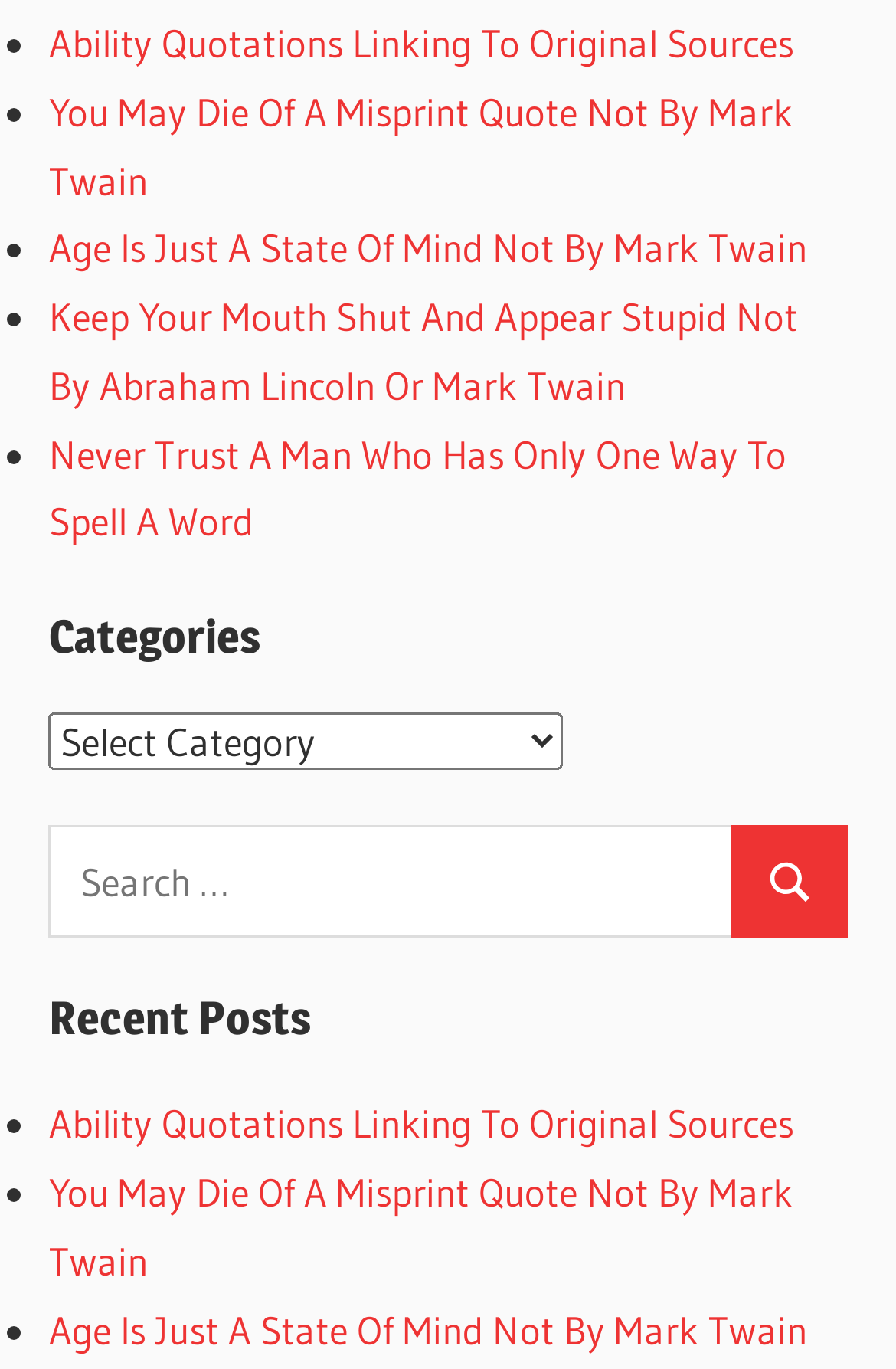What is the theme of the quotes listed?
Use the image to give a comprehensive and detailed response to the question.

The quotes listed on the webpage appear to be about life, wisdom, and advice. They are attributed to famous individuals such as Mark Twain and Abraham Lincoln, and have a philosophical tone.